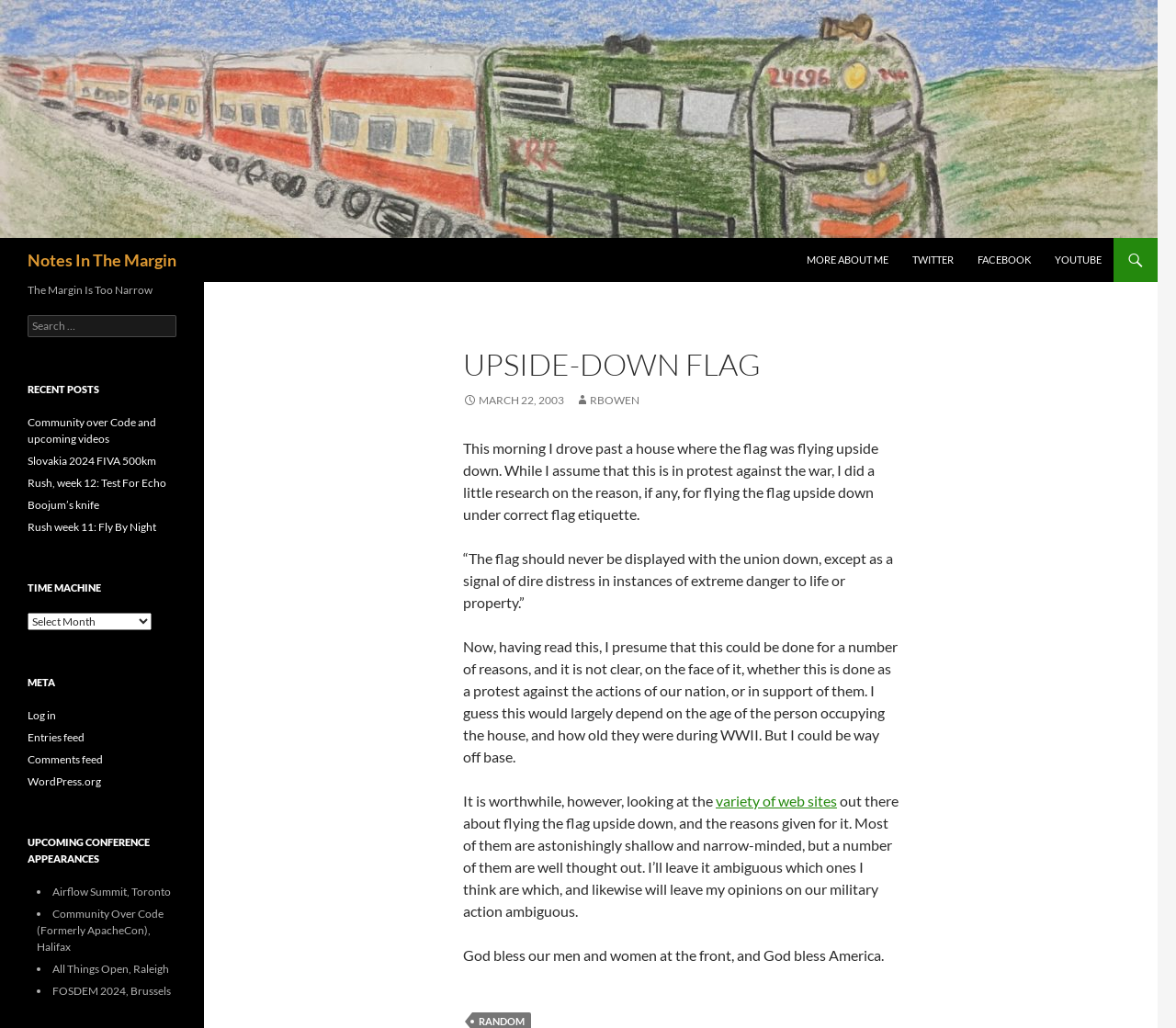Identify the bounding box coordinates for the UI element described as: "Entries feed".

[0.023, 0.71, 0.072, 0.724]